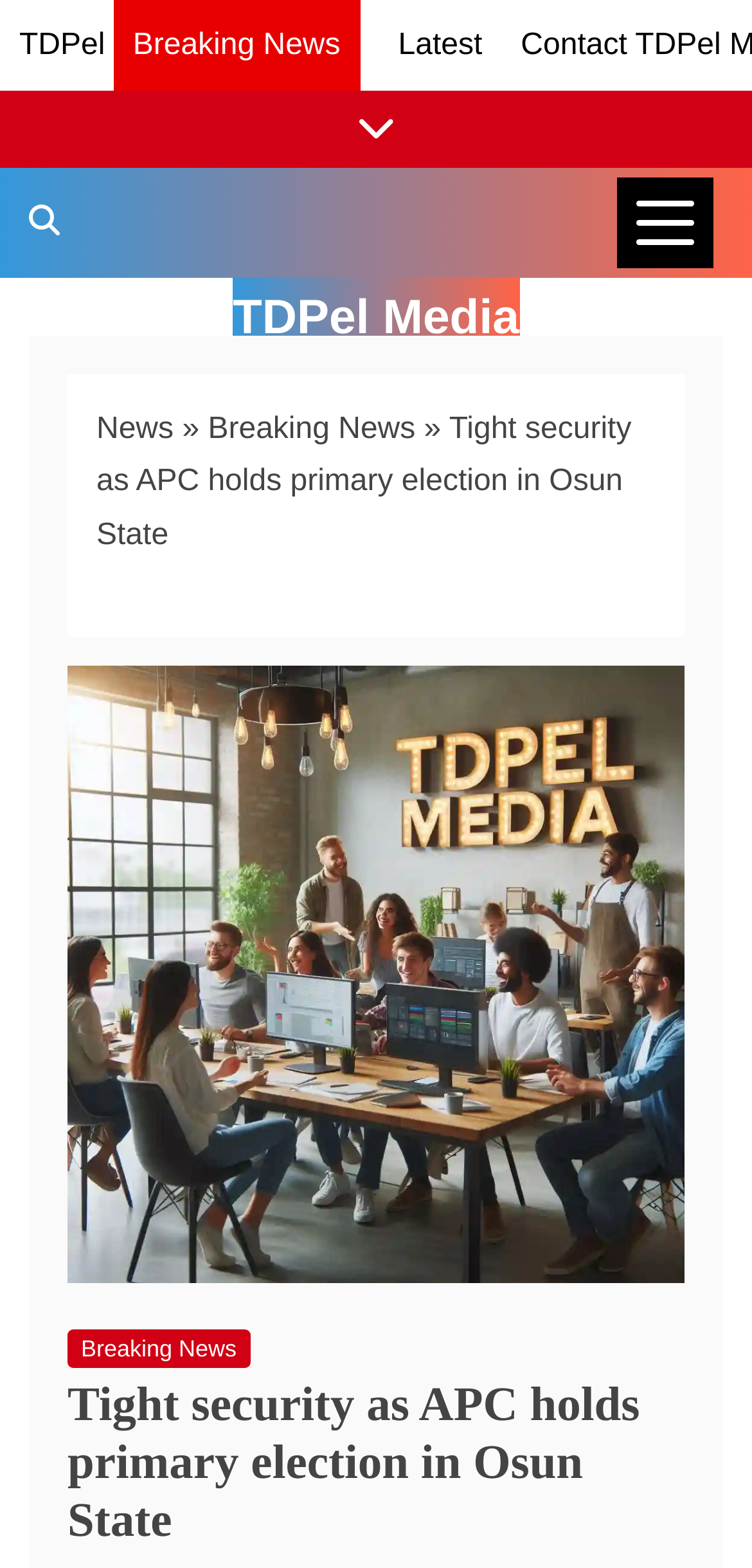Locate the bounding box coordinates of the clickable region necessary to complete the following instruction: "Read breaking news". Provide the coordinates in the format of four float numbers between 0 and 1, i.e., [left, top, right, bottom].

[0.276, 0.264, 0.552, 0.284]